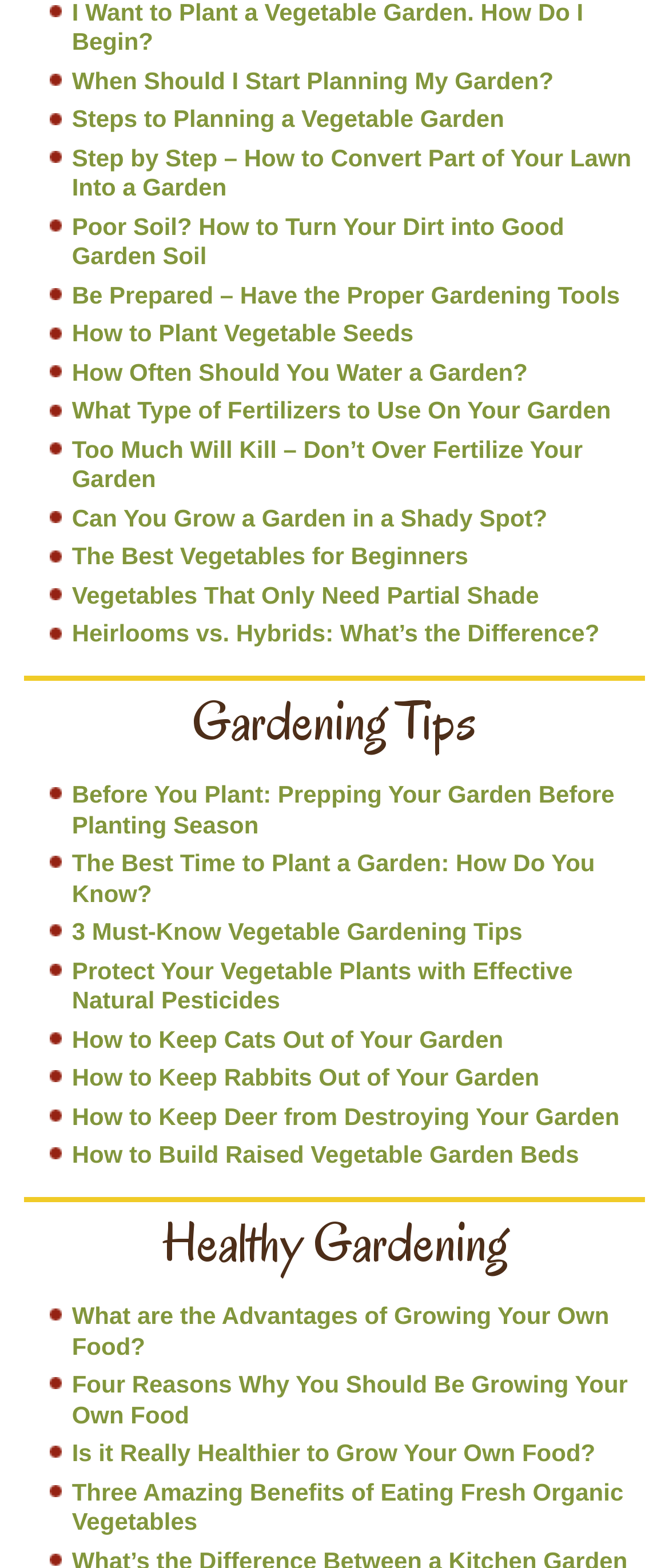What is the purpose of the 'Healthy Gardening' section?
Answer the question with as much detail as you can, using the image as a reference.

Based on the links under the 'Healthy Gardening' section, it appears that the purpose of this section is to discuss the health benefits of growing and eating fresh organic vegetables, such as the advantages of growing your own food and the benefits of eating fresh organic vegetables.